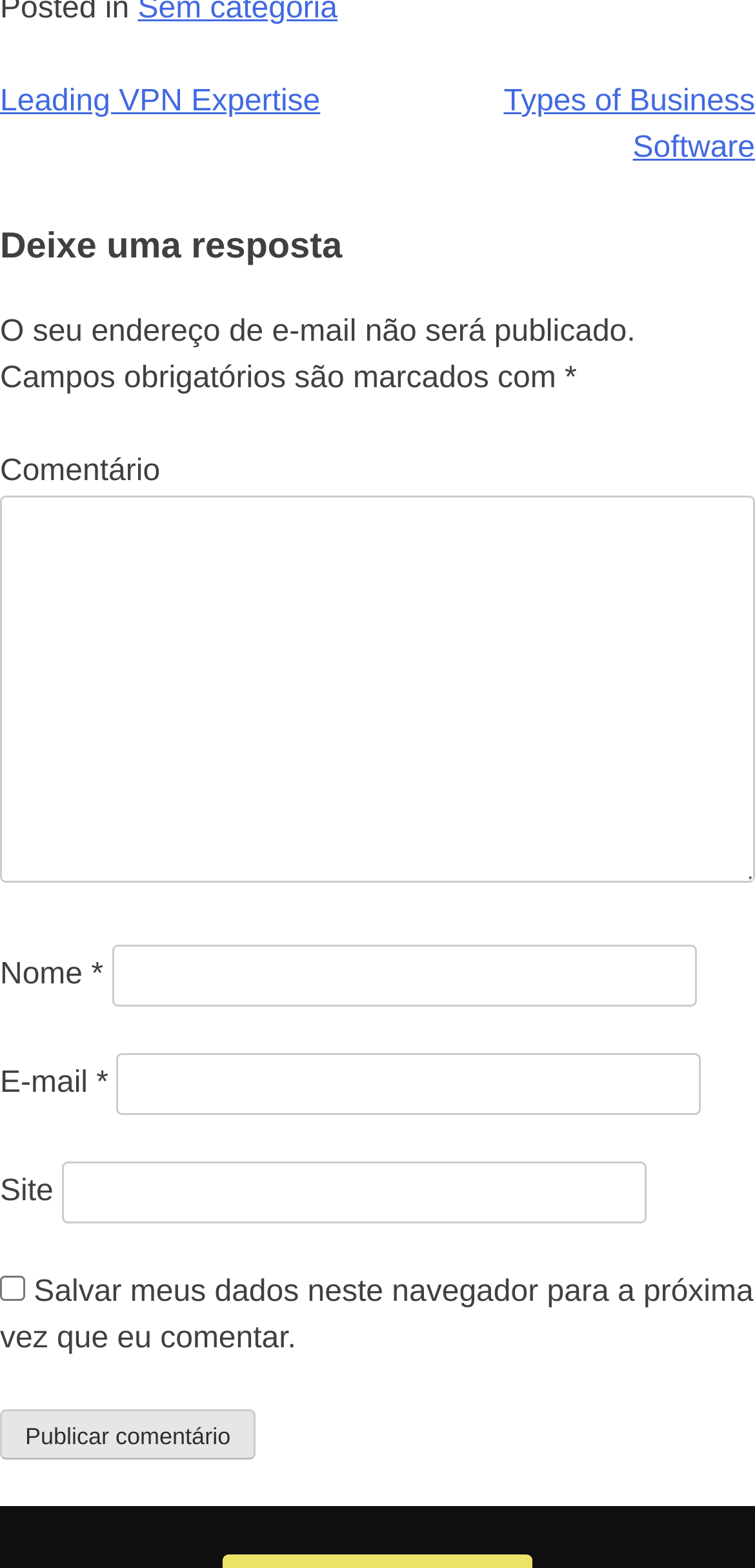Could you specify the bounding box coordinates for the clickable section to complete the following instruction: "Read the article about Call Me By Your Name"?

None